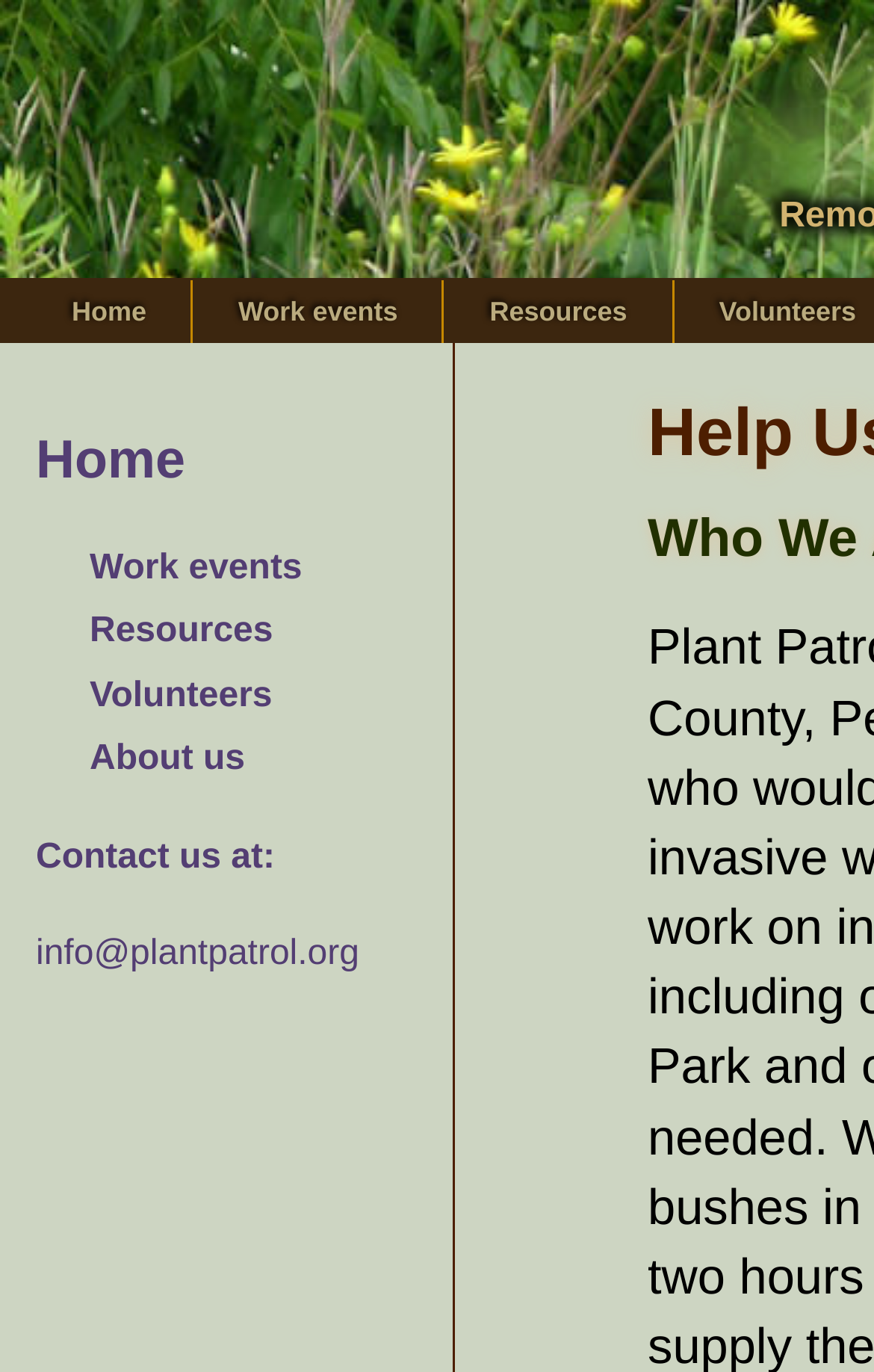Provide a one-word or short-phrase response to the question:
What is the second link on the sidebar?

Resources